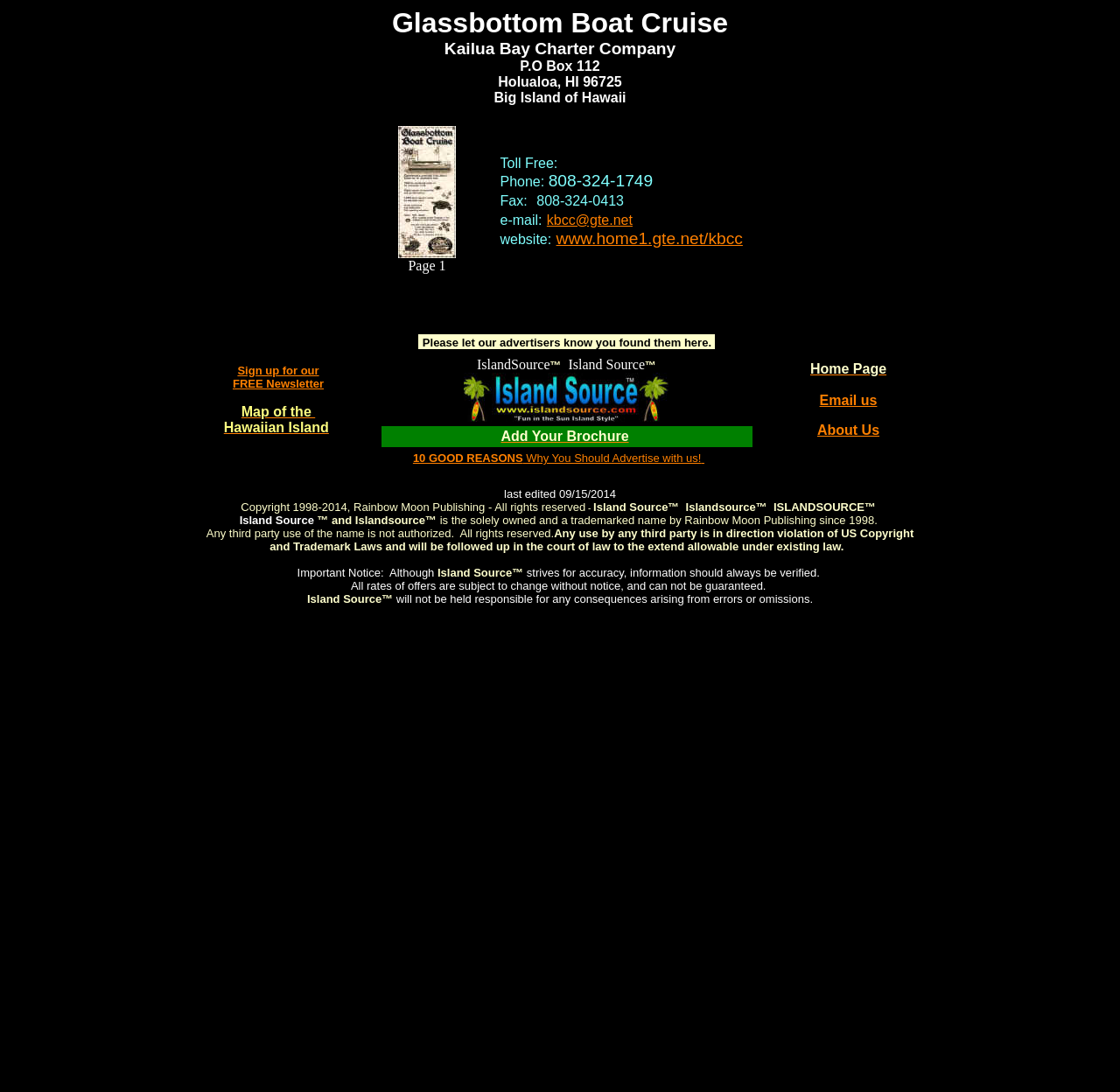Specify the bounding box coordinates of the area that needs to be clicked to achieve the following instruction: "Visit the www.home1.gte.net/kbcc website".

[0.497, 0.21, 0.663, 0.227]